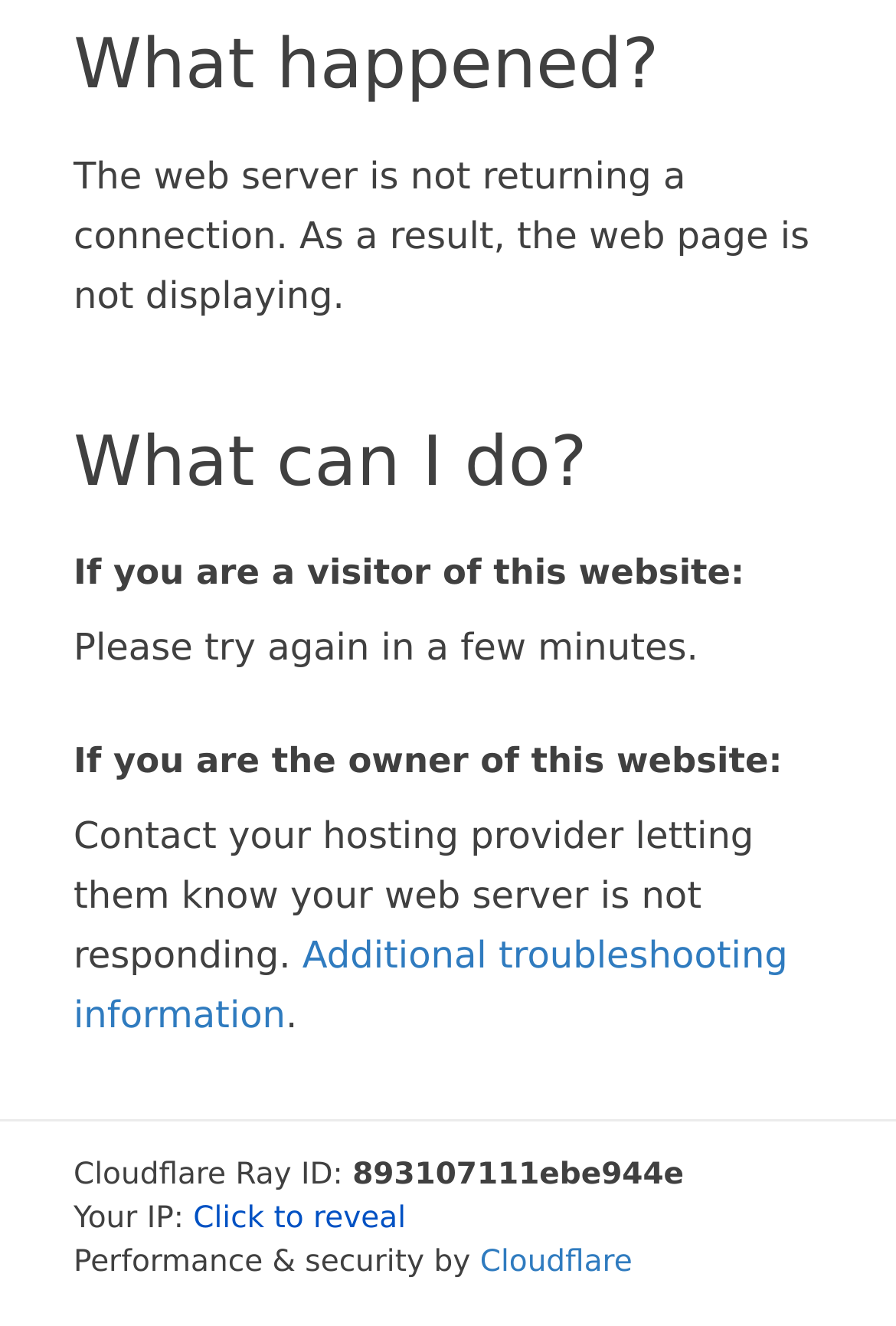Given the element description: "Additional troubleshooting information", predict the bounding box coordinates of this UI element. The coordinates must be four float numbers between 0 and 1, given as [left, top, right, bottom].

[0.082, 0.704, 0.879, 0.782]